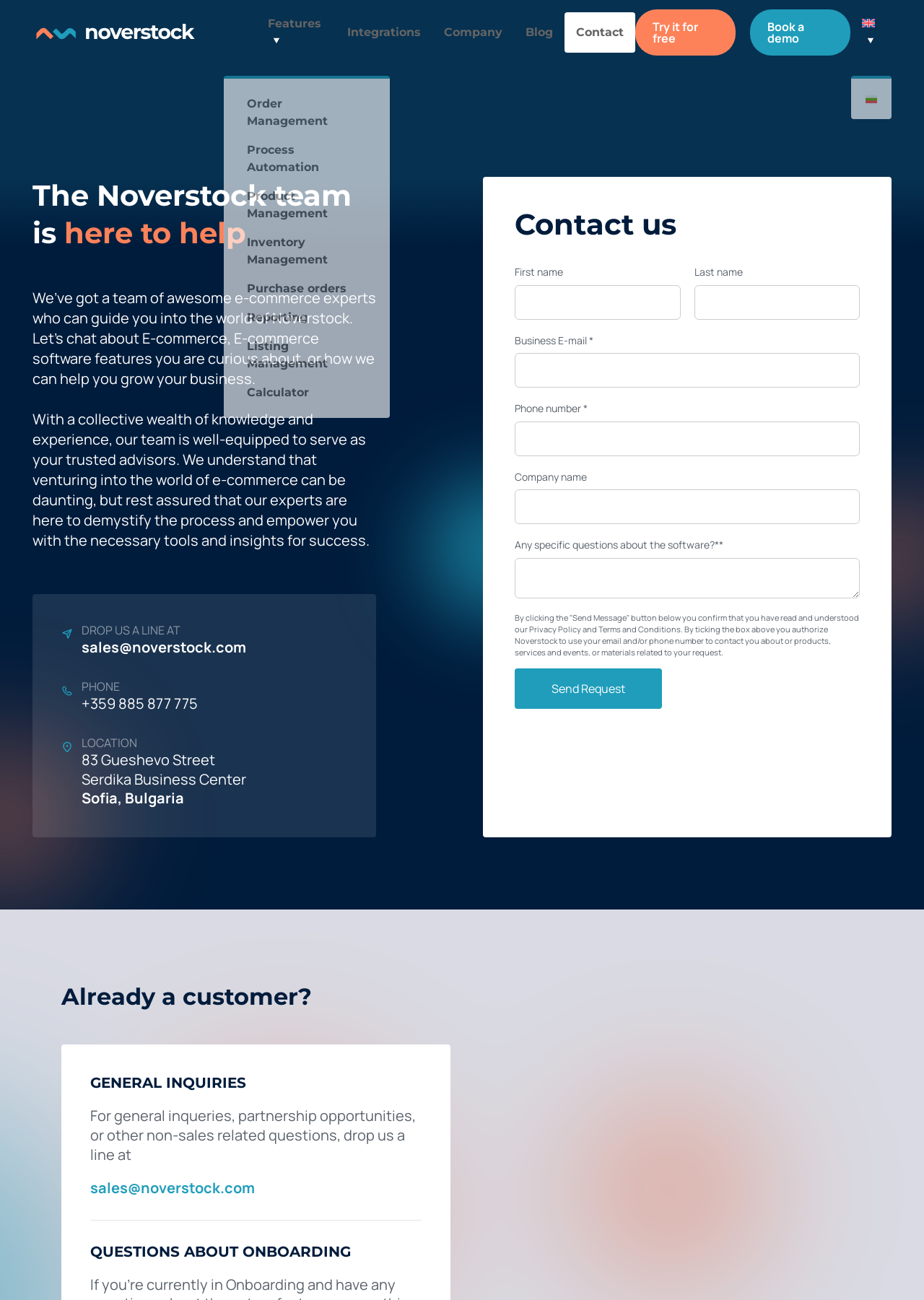Answer the question with a brief word or phrase:
What is the company name?

Noverstock